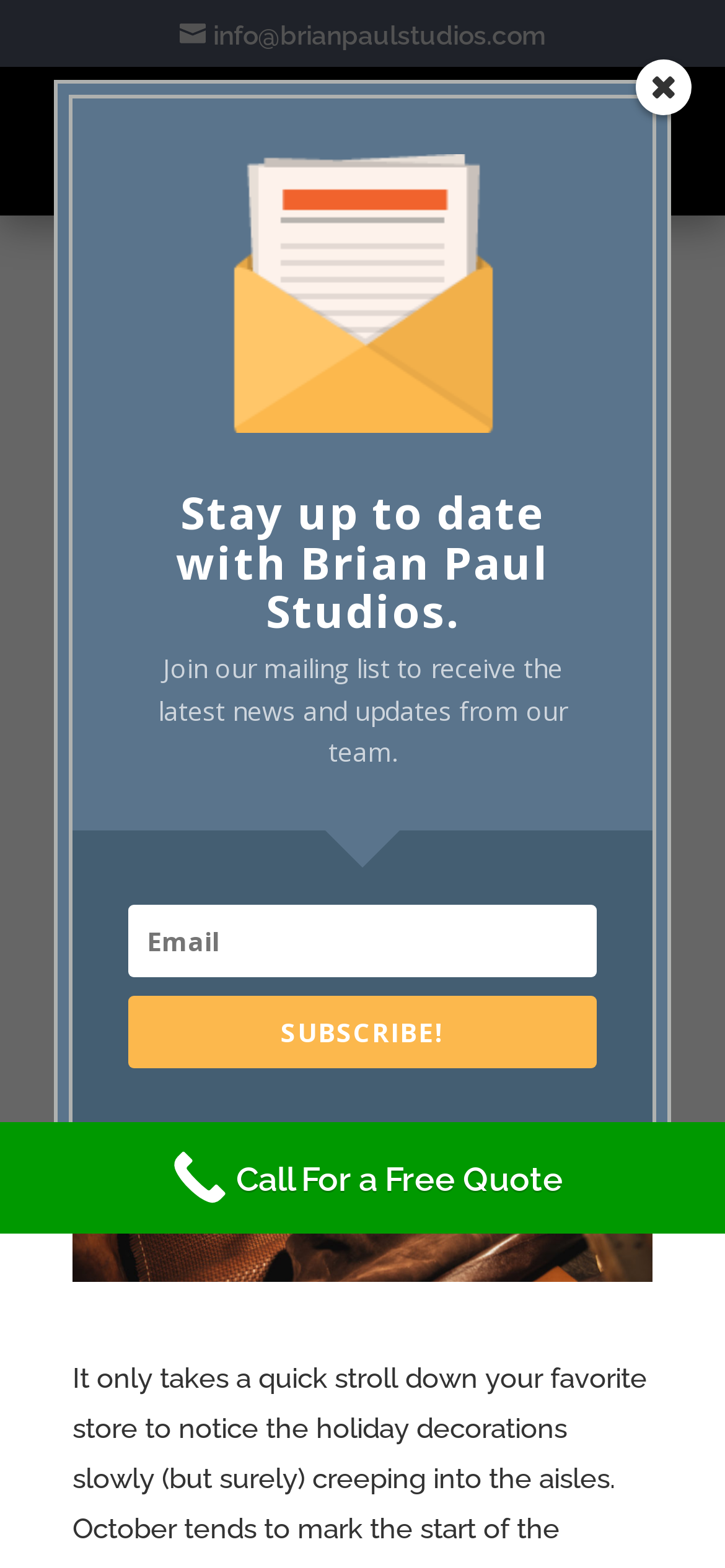Locate the UI element described by alt="Brian Paul Studios, Inc" and provide its bounding box coordinates. Use the format (top-left x, top-left y, bottom-right x, bottom-right y) with all values as floating point numbers between 0 and 1.

[0.11, 0.078, 0.51, 0.099]